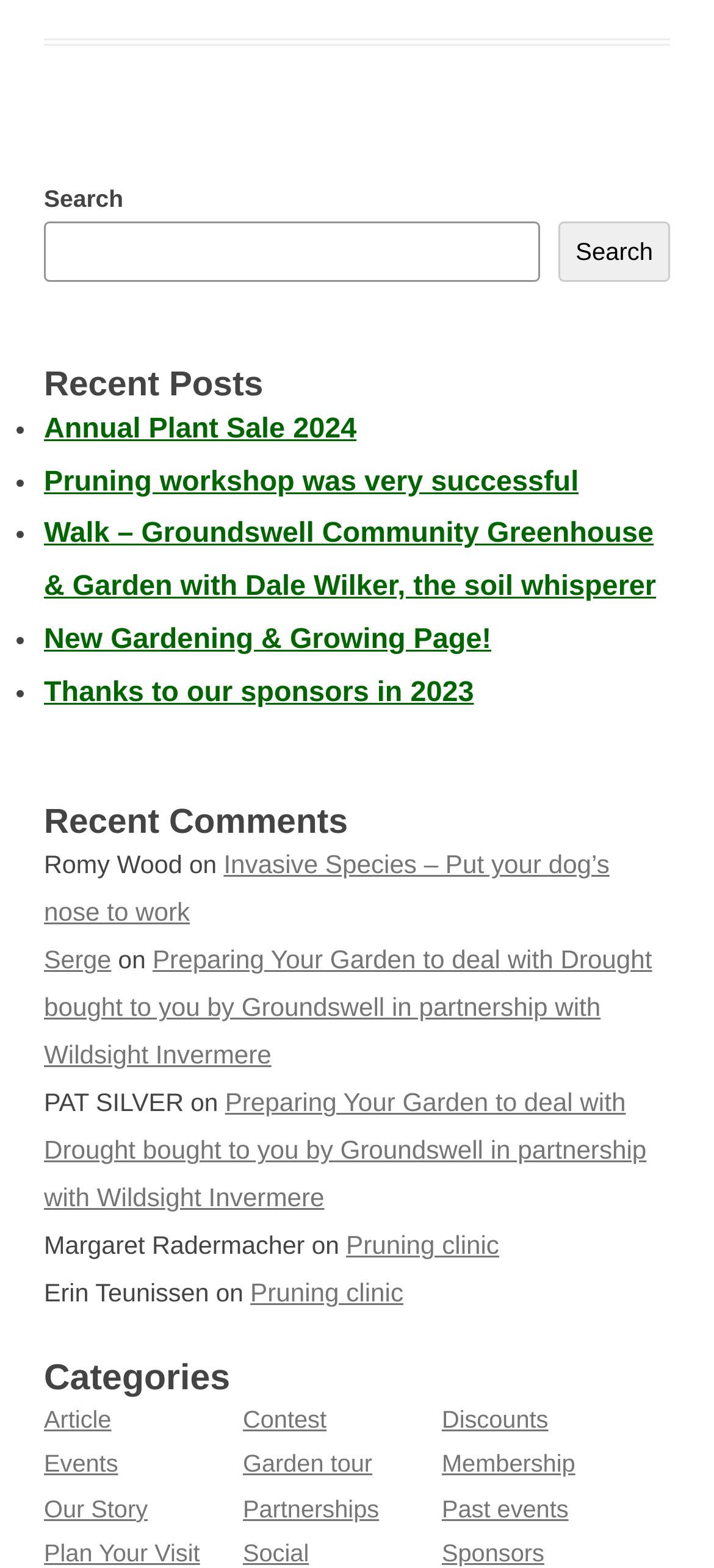Please mark the clickable region by giving the bounding box coordinates needed to complete this instruction: "View the comments by Romy Wood".

[0.062, 0.543, 0.255, 0.561]